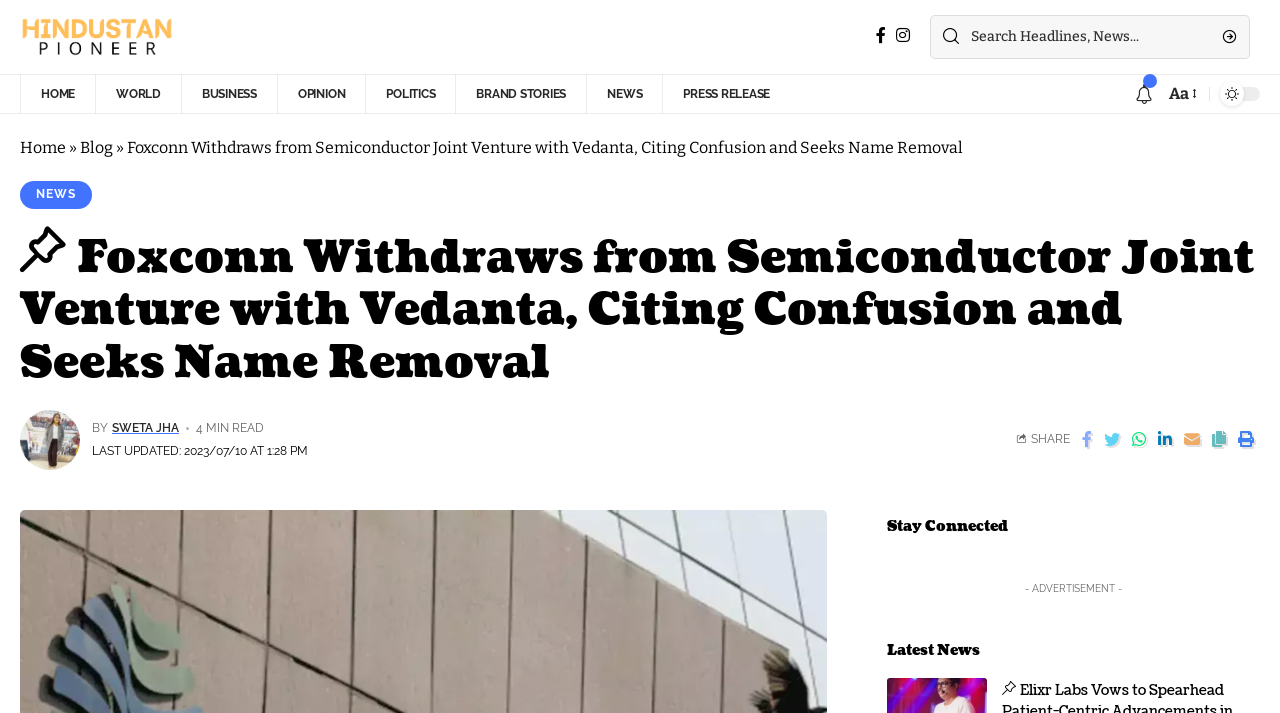Identify the bounding box coordinates of the part that should be clicked to carry out this instruction: "Search for news".

[0.759, 0.022, 0.945, 0.081]